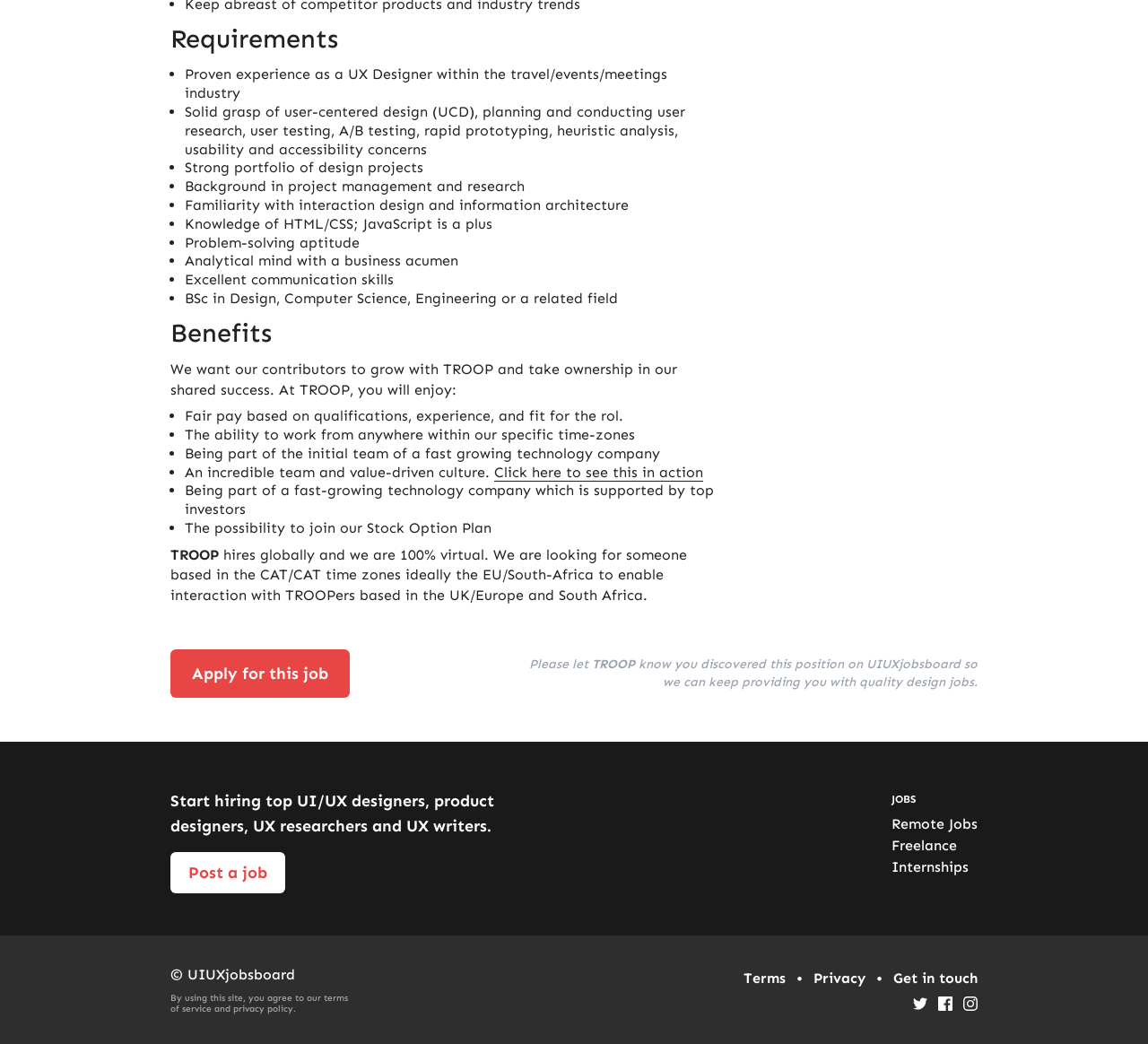Locate the bounding box coordinates of the element you need to click to accomplish the task described by this instruction: "Click the 'Post a job' link".

[0.148, 0.816, 0.248, 0.856]